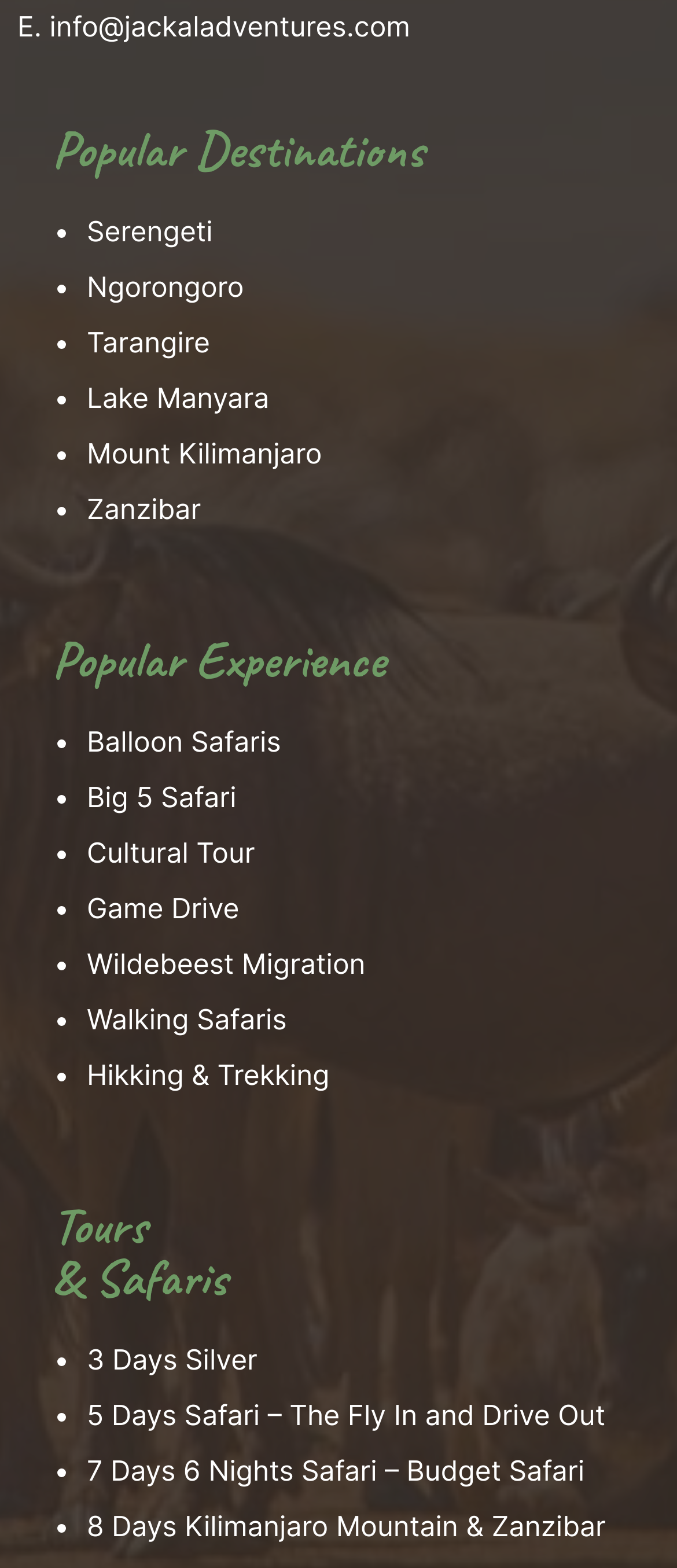Given the element description, predict the bounding box coordinates in the format (top-left x, top-left y, bottom-right x, bottom-right y). Make sure all values are between 0 and 1. Here is the element description: Ngorongoro

[0.128, 0.171, 0.36, 0.193]